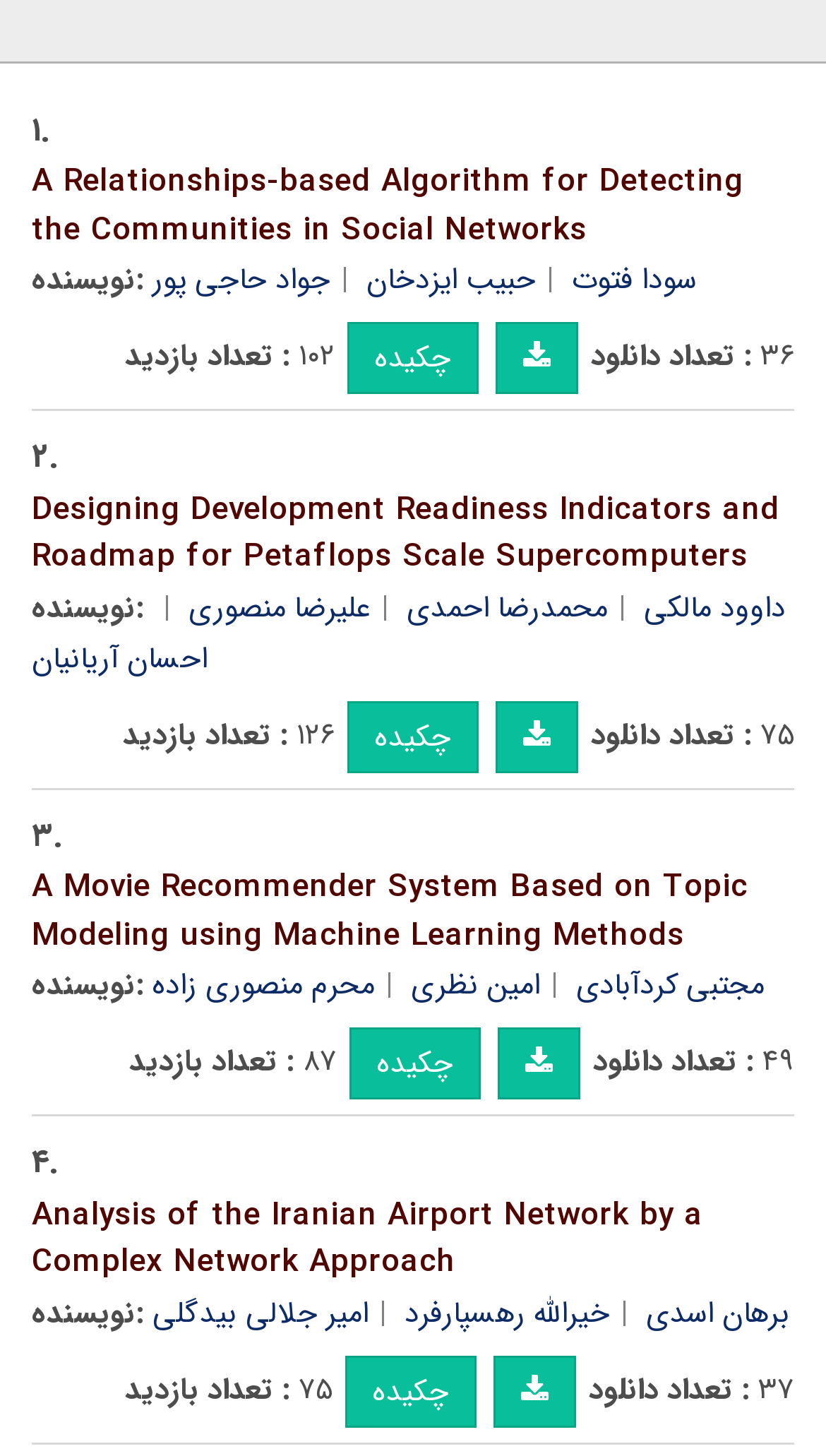Can you determine the bounding box coordinates of the area that needs to be clicked to fulfill the following instruction: "View the abstract of 'A Relationships-based Algorithm for Detecting the Communities in Social Networks'"?

[0.421, 0.221, 0.579, 0.271]